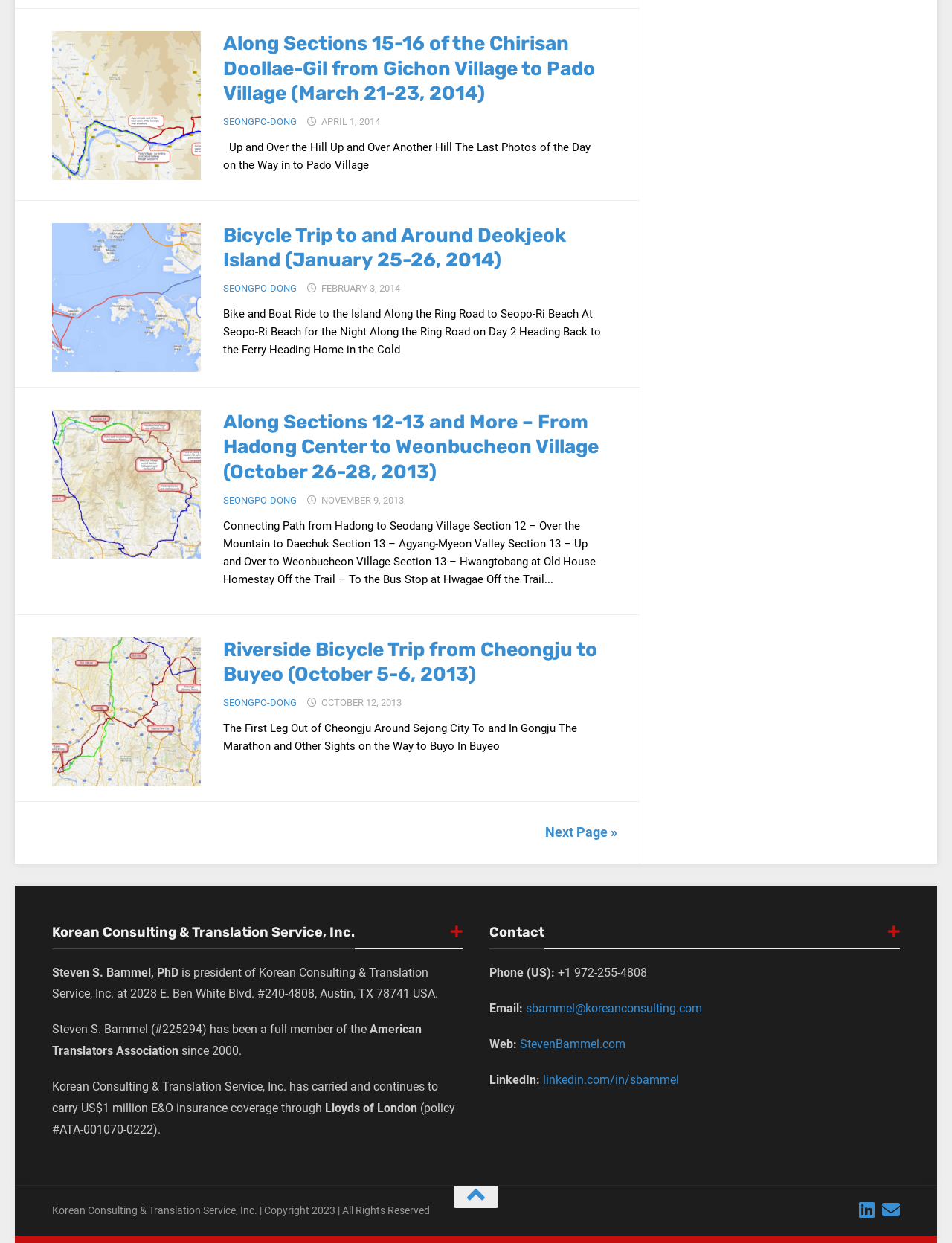What is the email address of Steven S. Bammel?
Using the information from the image, provide a comprehensive answer to the question.

I found the answer by looking at the section that provides contact information about Steven S. Bammel. The text explicitly states his email address, which is sbammel@koreanconsulting.com.